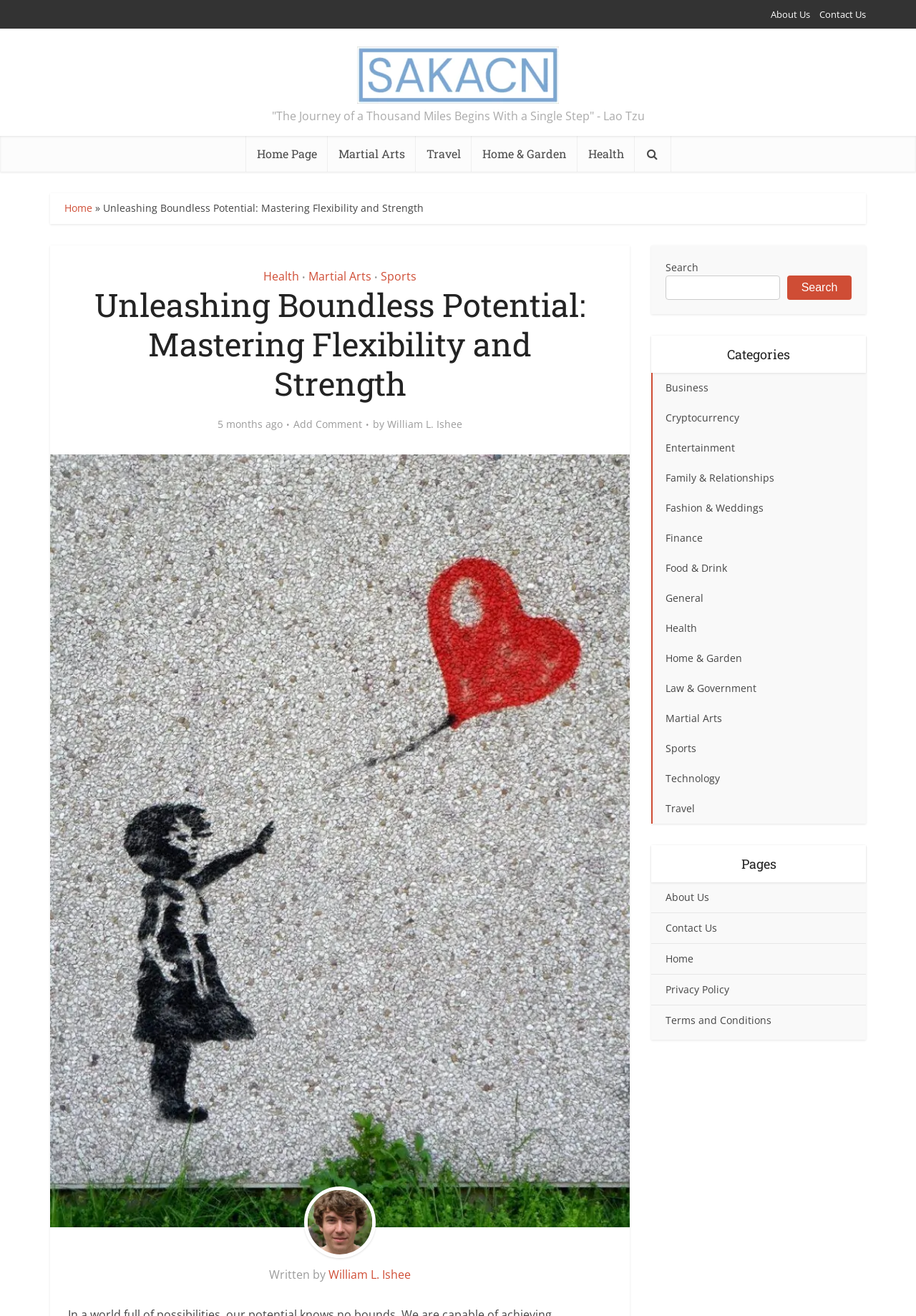Illustrate the webpage thoroughly, mentioning all important details.

This webpage is about unleashing boundless potential, with a focus on mastering flexibility and strength. At the top, there is a navigation menu with links to "About Us", "Contact Us", and the website's logo, "Sakacn", which is accompanied by an image. Below the logo, there is a quote from Lao Tzu, "The Journey of a Thousand Miles Begins With a Single Step".

The main content area is divided into two sections. On the left, there is a list of links to various categories, including "Home Page", "Martial Arts", "Travel", "Home & Garden", and "Health". On the right, there is a main article titled "Unleashing Boundless Potential: Mastering Flexibility and Strength", which includes a heading, a brief description, and an image. The article is written by William L. Ishee and was published 5 months ago.

Below the main article, there is a section with links to related categories, including "Health", "Martial Arts", and "Sports". There is also a link to add a comment and a mention of the author, William L. Ishee.

On the right side of the page, there is a complementary section with a search bar, a list of categories, and a list of pages. The categories include "Business", "Cryptocurrency", "Entertainment", and many others. The pages include "About Us", "Contact Us", "Home", and others.

Overall, the webpage has a clean and organized layout, with a focus on providing information and resources related to personal development and self-improvement.